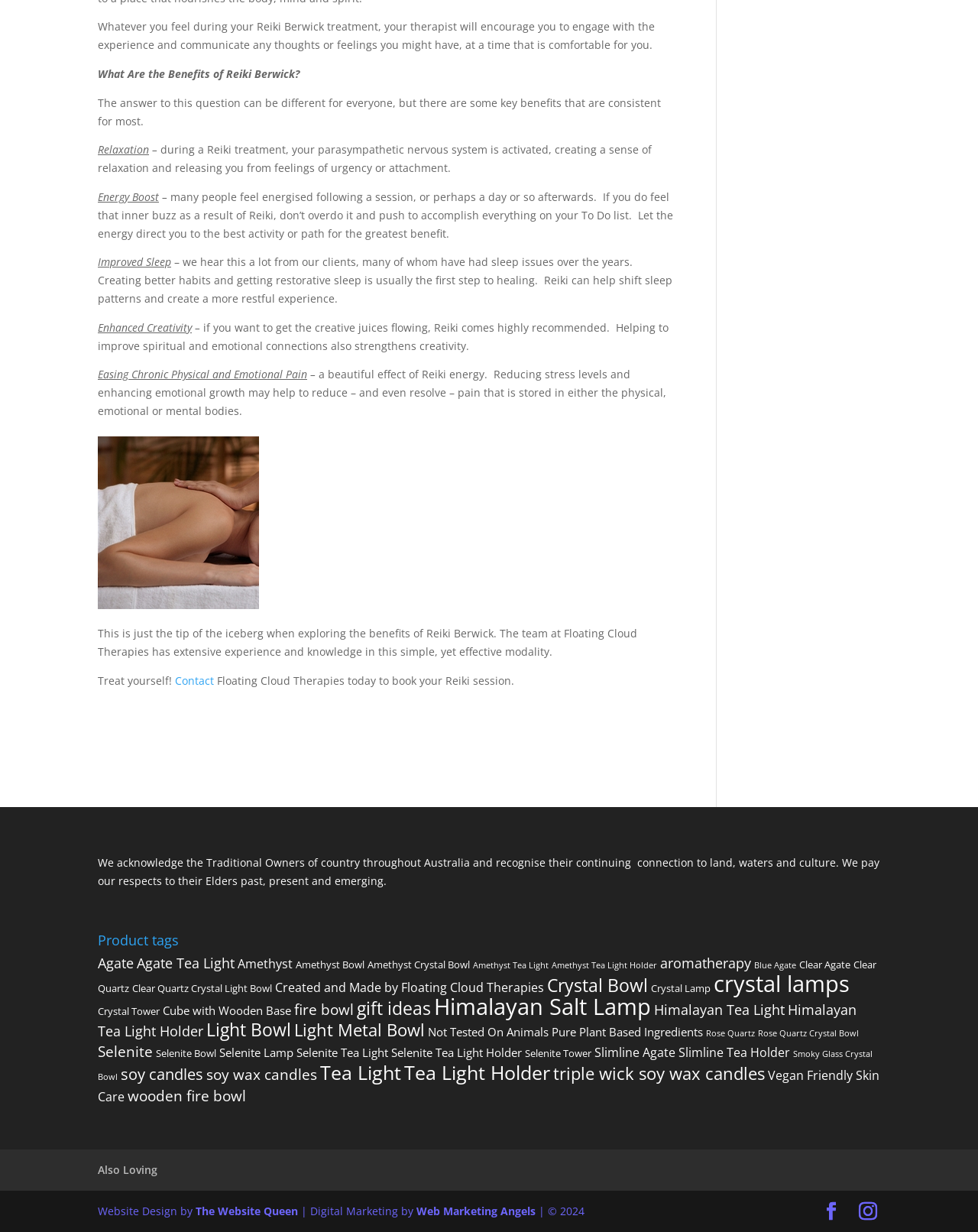Identify the bounding box coordinates for the element that needs to be clicked to fulfill this instruction: "Click 'Contact'". Provide the coordinates in the format of four float numbers between 0 and 1: [left, top, right, bottom].

[0.179, 0.546, 0.219, 0.558]